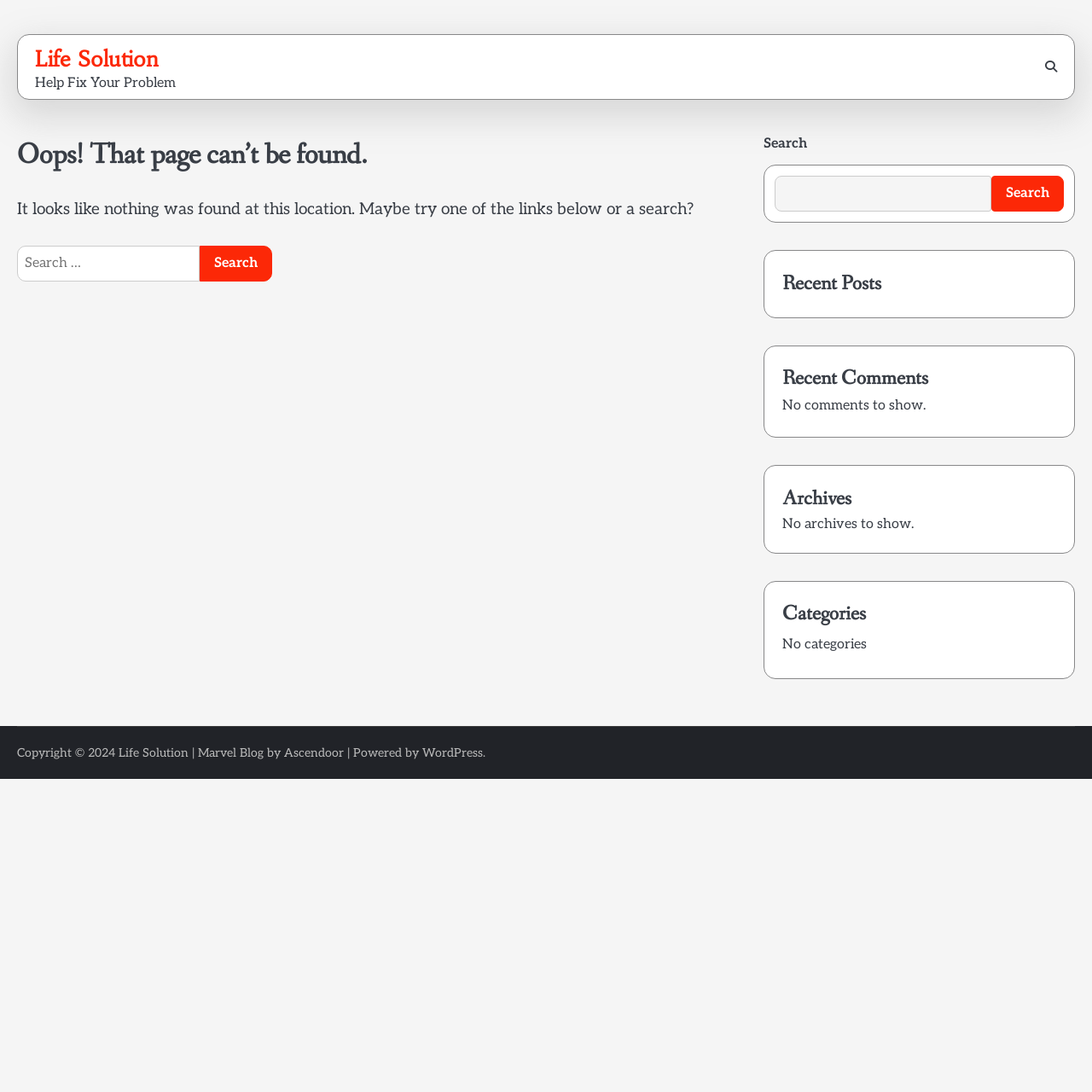Locate the bounding box coordinates of the area to click to fulfill this instruction: "Click on Life Solution". The bounding box should be presented as four float numbers between 0 and 1, in the order [left, top, right, bottom].

[0.032, 0.041, 0.145, 0.066]